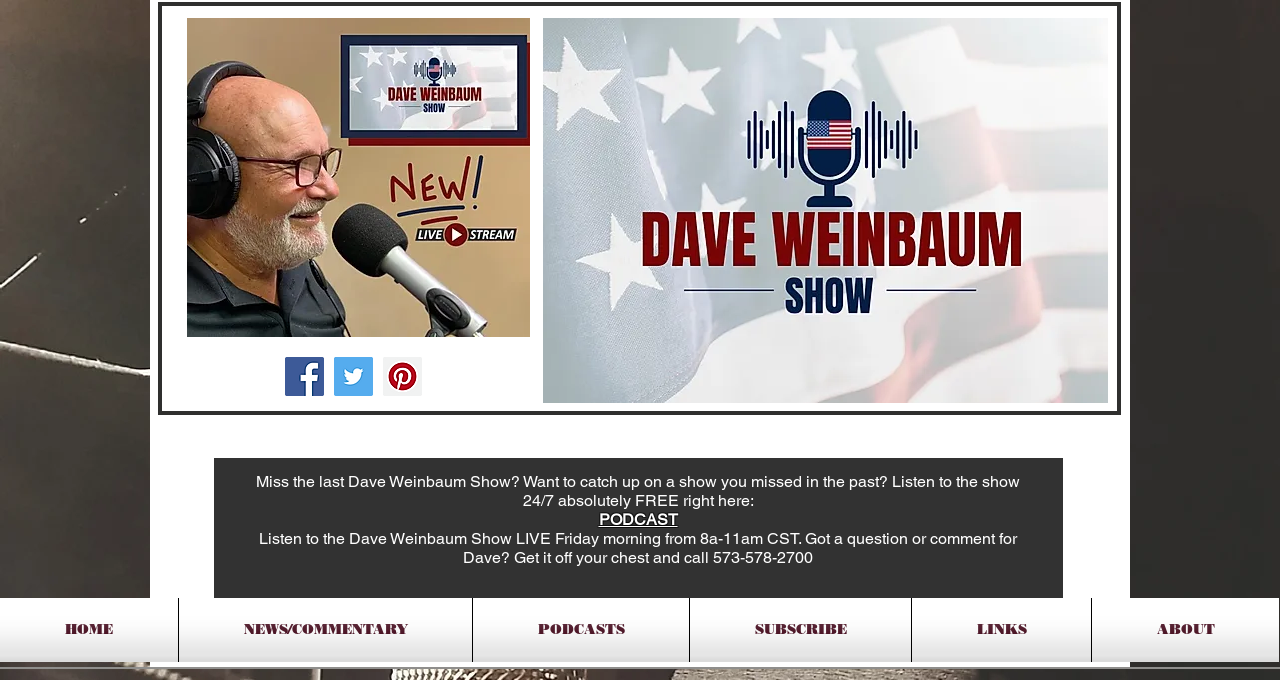What is the phone number to call for questions or comments?
Provide a comprehensive and detailed answer to the question.

The phone number can be found in the text 'Got a question or comment for Dave? Get it off your chest and call 573-578-2700'.